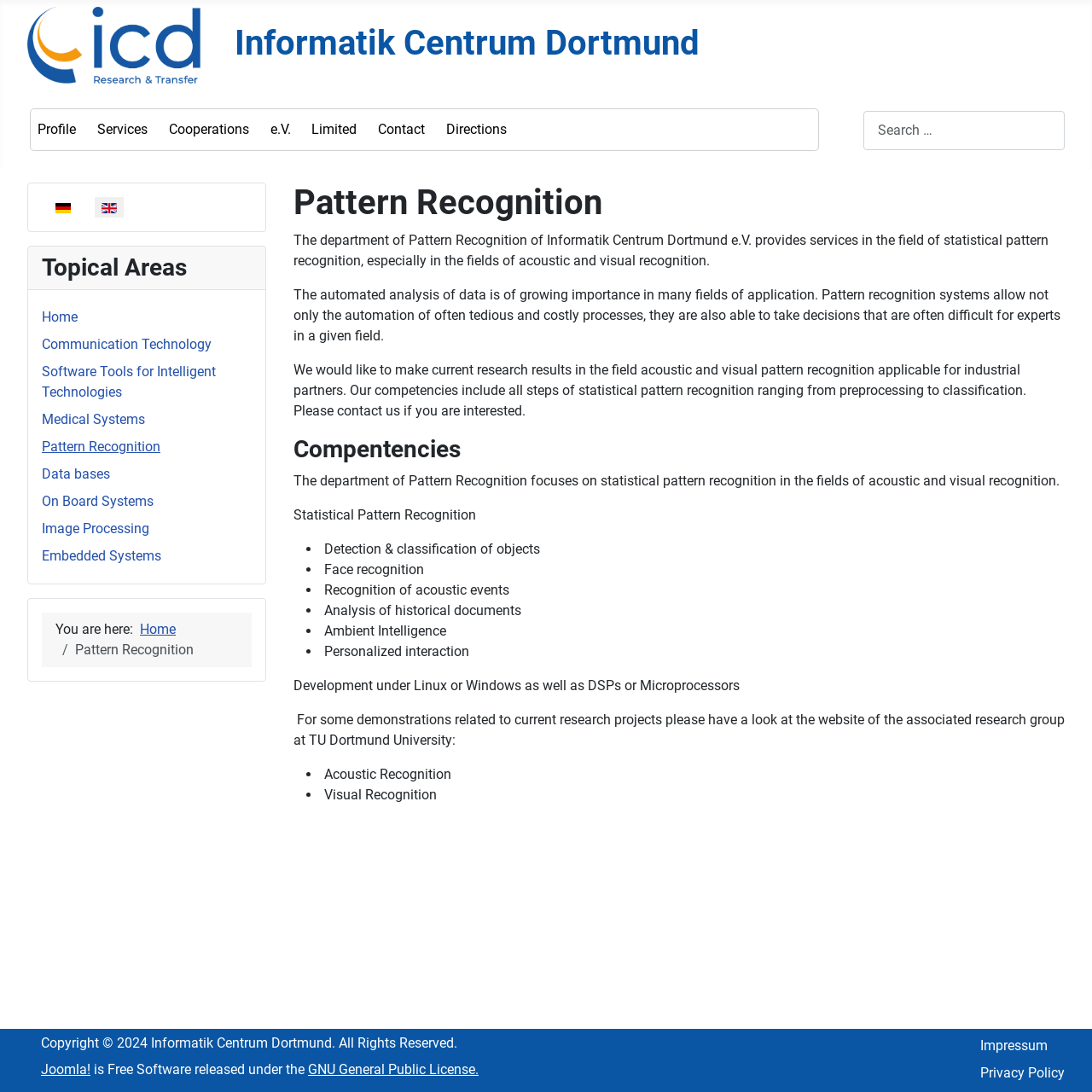Answer with a single word or phrase: 
What is the main focus of the department?

statistical pattern recognition